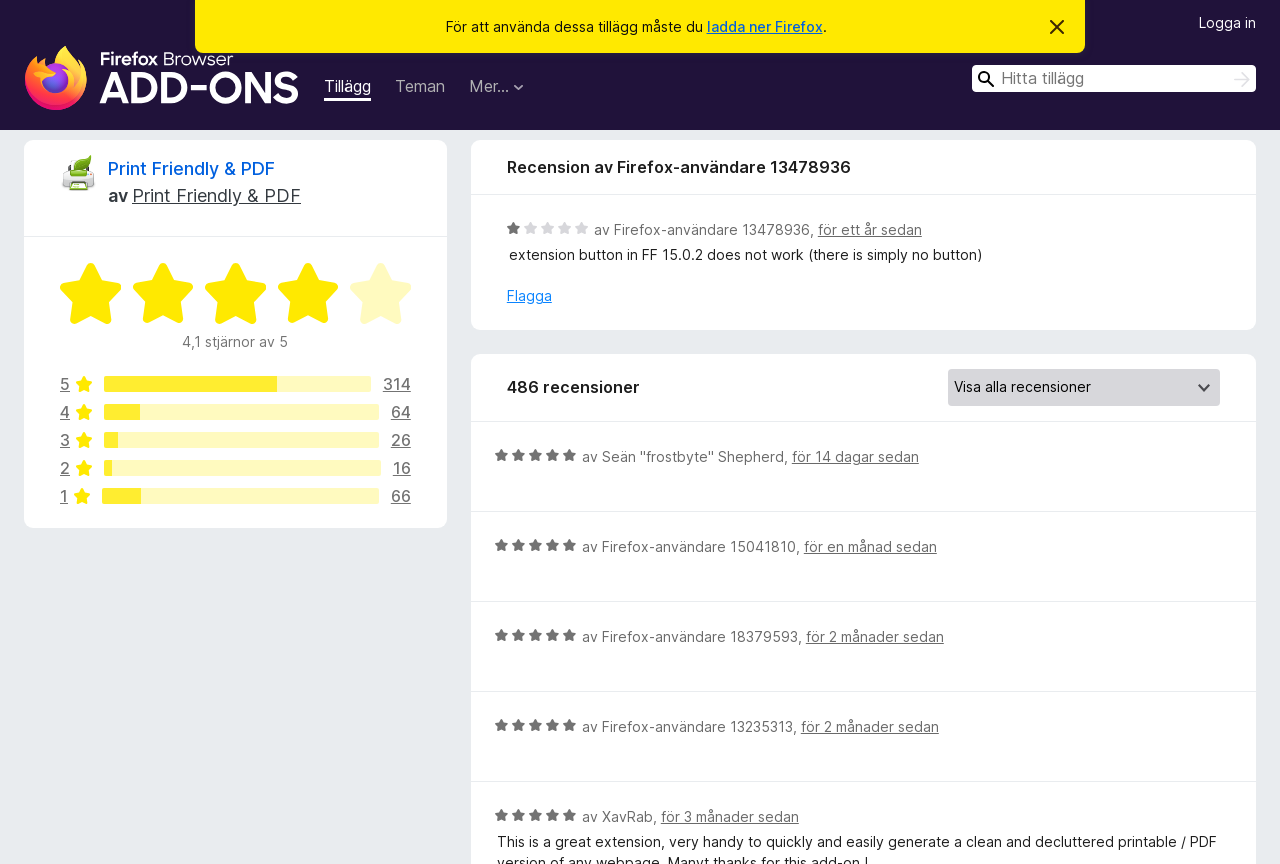Determine the bounding box for the UI element described here: "name="q" placeholder="Hitta tillägg"".

[0.759, 0.075, 0.981, 0.106]